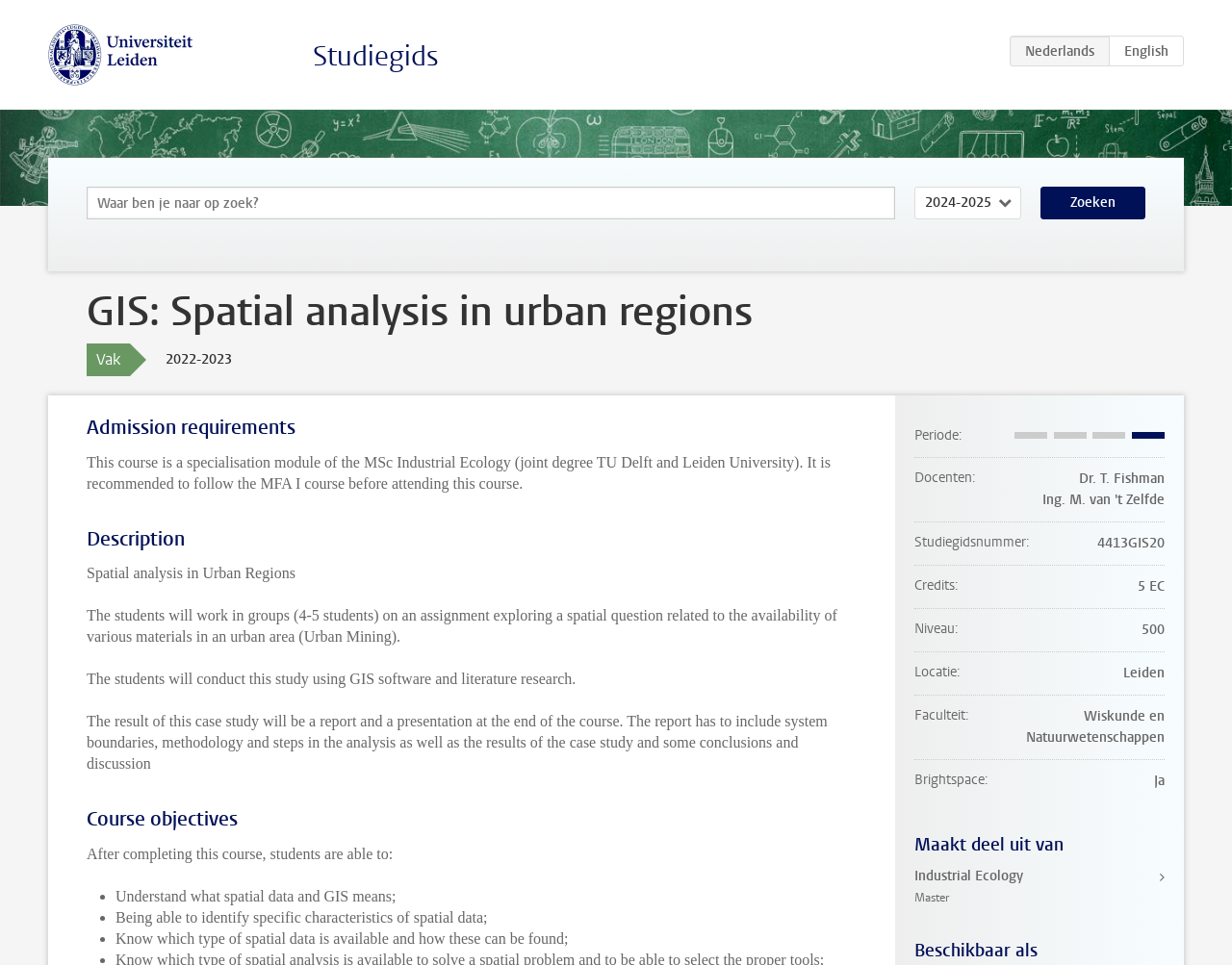Craft a detailed narrative of the webpage's structure and content.

This webpage is about a course description for "GIS: Spatial analysis in urban regions" at Leiden University. At the top of the page, there is a logo of Leiden University and a link to the university's website. Next to the logo, there is a link to the study guide and a language selection option.

Below the top section, there is a search bar and a dropdown menu to select the academic year. A "Zoeken" (Search) button is located to the right of the search bar.

The main content of the page is divided into sections. The first section is the course title, "GIS: Spatial analysis in urban regions", followed by the academic year "2022-2023". 

The next section is about admission requirements, which provides a brief description of the course. This is followed by a section on course description, which explains the course's objectives and what students will learn. The course description is divided into several paragraphs, including a brief overview of the course, the methodology, and the expected outcomes.

Below the course description, there are sections on course objectives, which lists what students are expected to achieve after completing the course. This is followed by a section on course details, which includes information such as the period, instructors, course code, credits, level, location, faculty, and whether the course is available on Brightspace.

Finally, there are sections on "Maakt deel uit van" (Part of) and "Beschikbaar als" (Available as), which provide information on the course's relation to other programs and its availability.